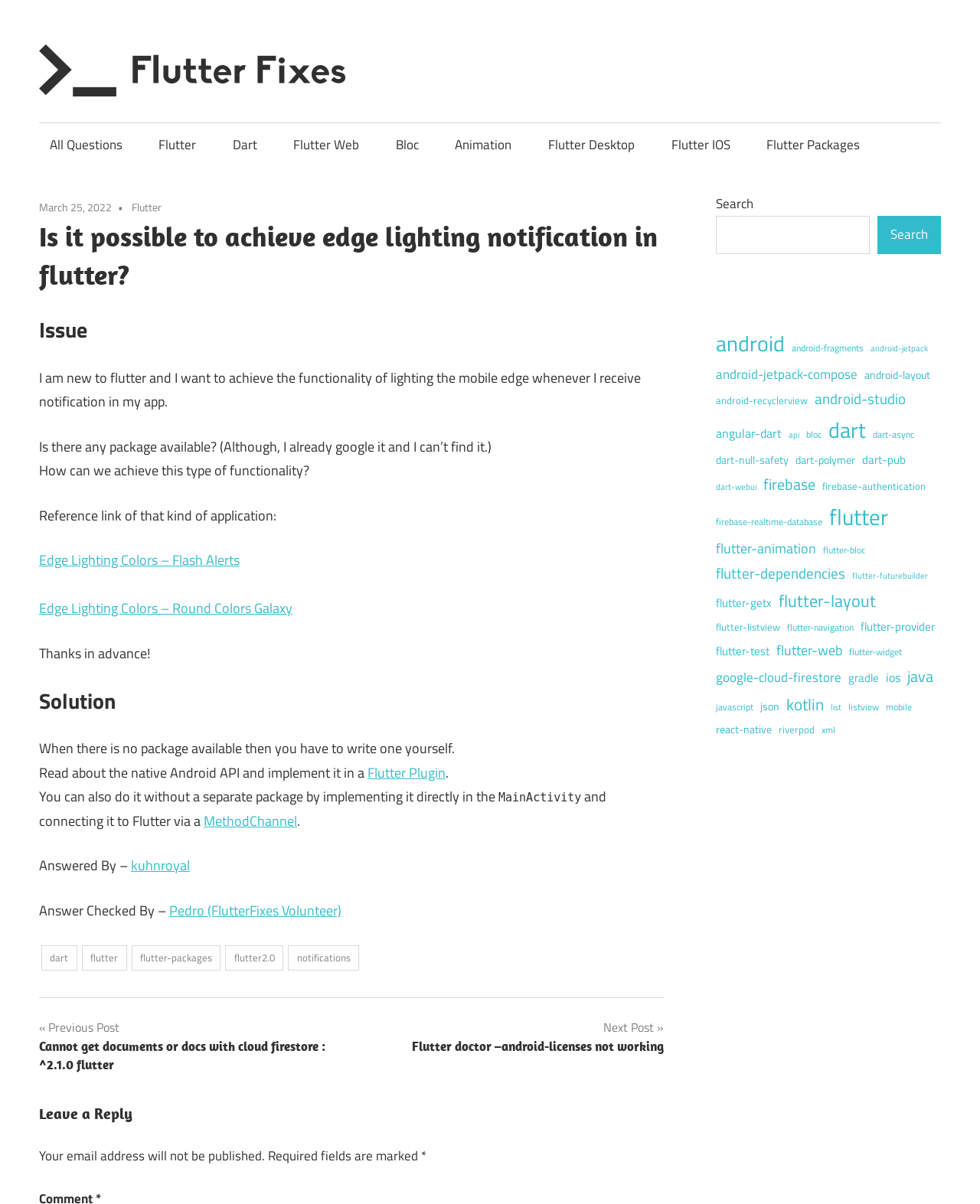Answer the question in a single word or phrase:
What is the purpose of the search box?

To search for posts